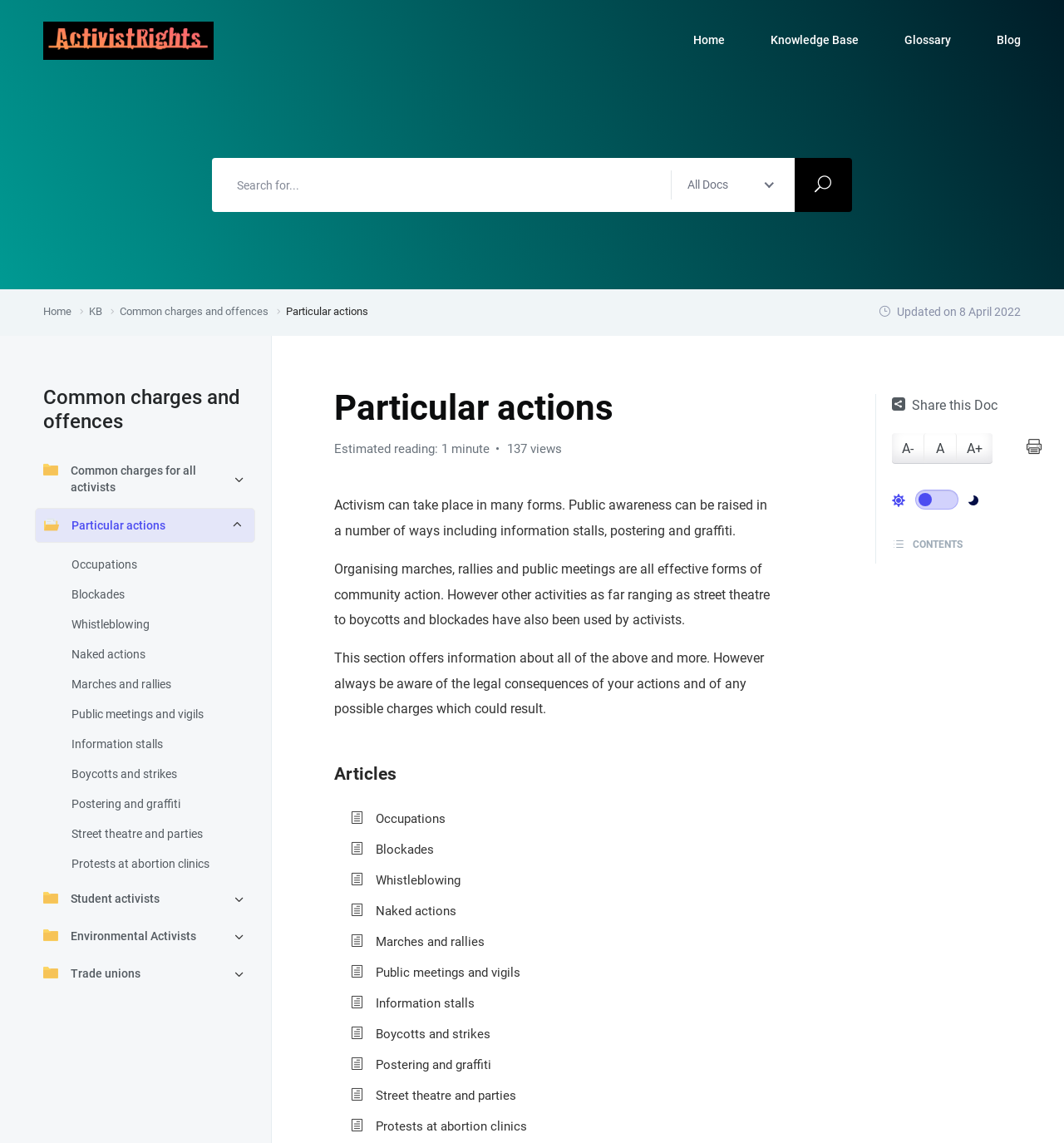Locate the bounding box coordinates of the element you need to click to accomplish the task described by this instruction: "Go to the previous post".

None